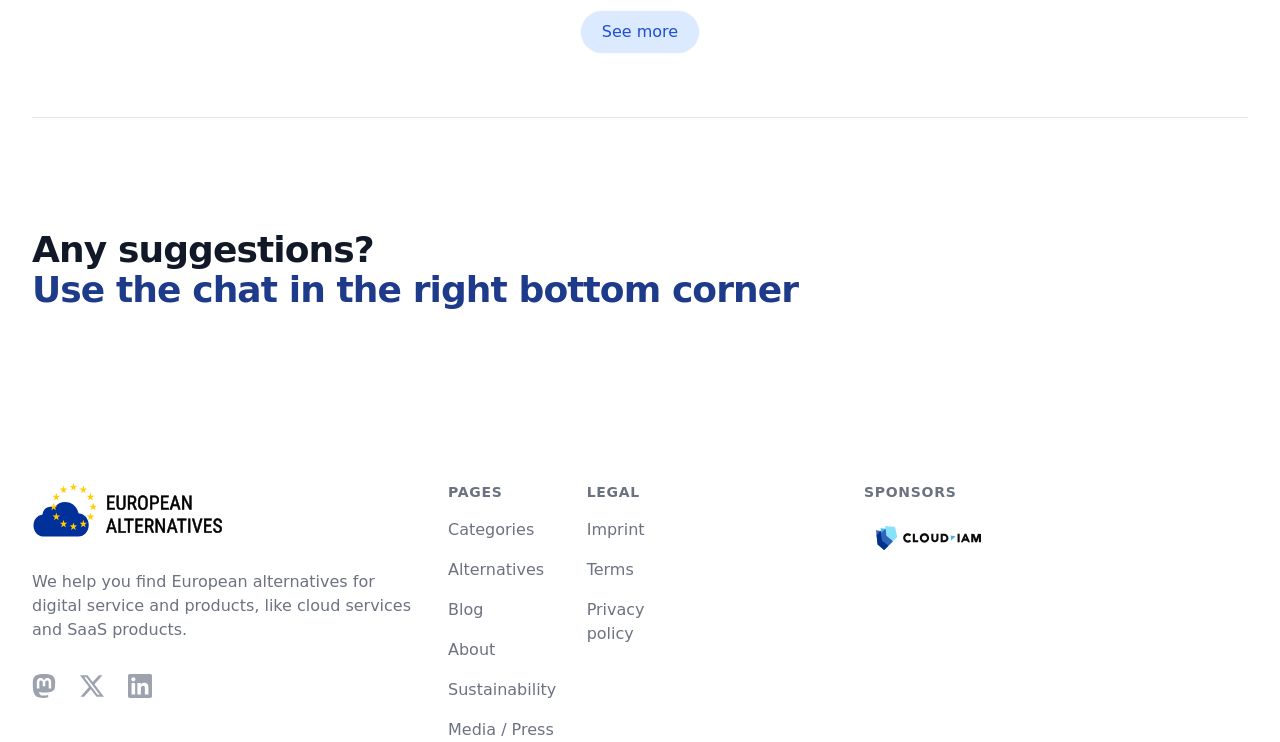Use a single word or phrase to answer the following:
What are the categories of pages available?

Categories, Alternatives, Blog, About, Sustainability, Media/Press